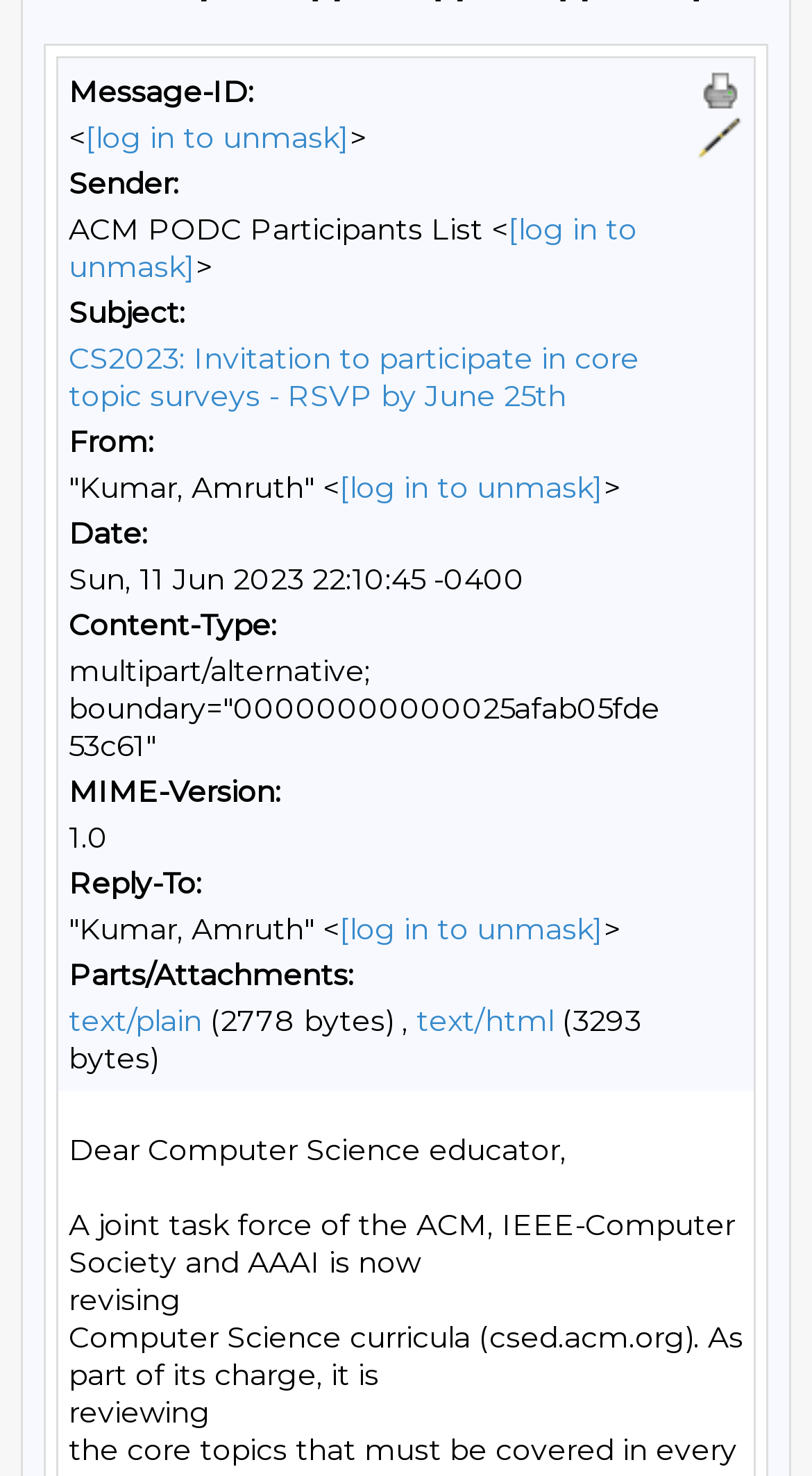Please specify the bounding box coordinates in the format (top-left x, top-left y, bottom-right x, bottom-right y), with values ranging from 0 to 1. Identify the bounding box for the UI component described as follows: text/html

[0.513, 0.679, 0.682, 0.704]